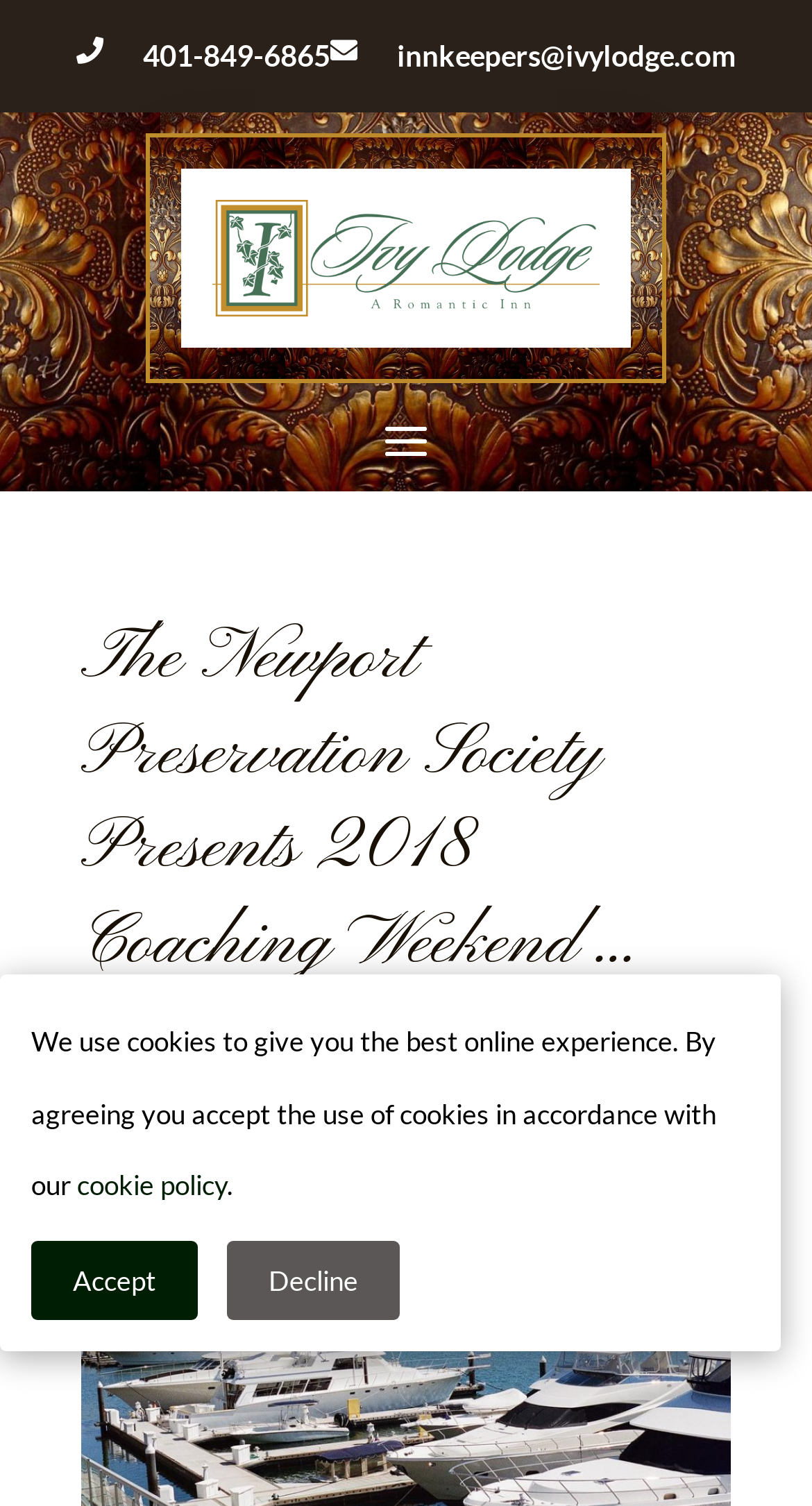What is the date mentioned on the webpage?
Refer to the screenshot and respond with a concise word or phrase.

Jul 8, 2018